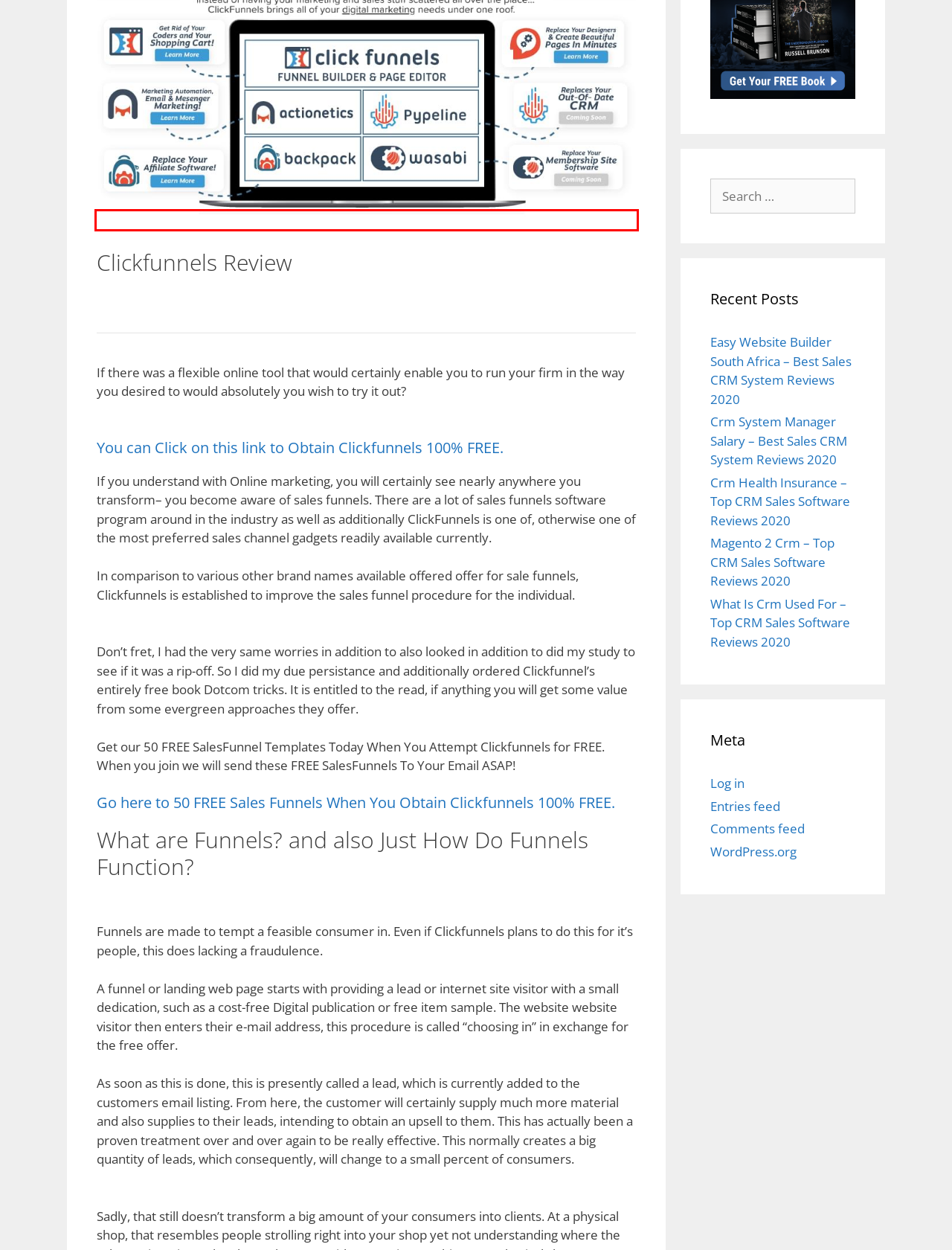With the provided screenshot showing a webpage and a red bounding box, determine which webpage description best fits the new page that appears after clicking the element inside the red box. Here are the options:
A. Comments for Easy Fast Factoring
B. Magento 2 Crm - Top CRM Sales Software Reviews 2020
C. Crm System Manager Salary - Best Sales CRM System Reviews 2020
D. What Is Crm Used For - Top CRM Sales Software Reviews 2020
E. Easy Website Builder South Africa - Best Sales CRM System Reviews 2020
F. Easy Fast Factoring
G. Redirecting...
H. Crm Health Insurance - Top CRM Sales Software Reviews 2020

G